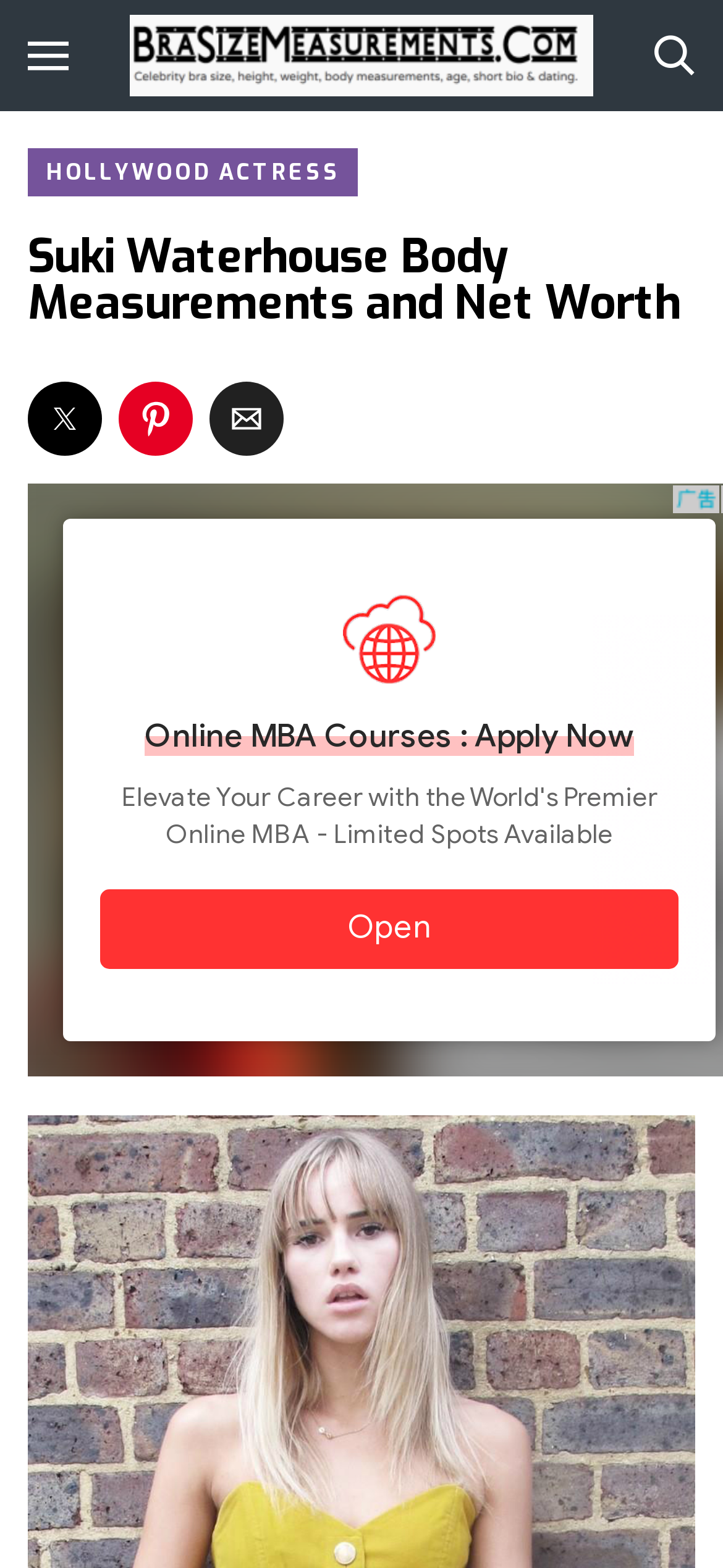Give the bounding box coordinates for this UI element: "alt="Bra Size Measurements com logo"". The coordinates should be four float numbers between 0 and 1, arranged as [left, top, right, bottom].

[0.179, 0.0, 0.821, 0.071]